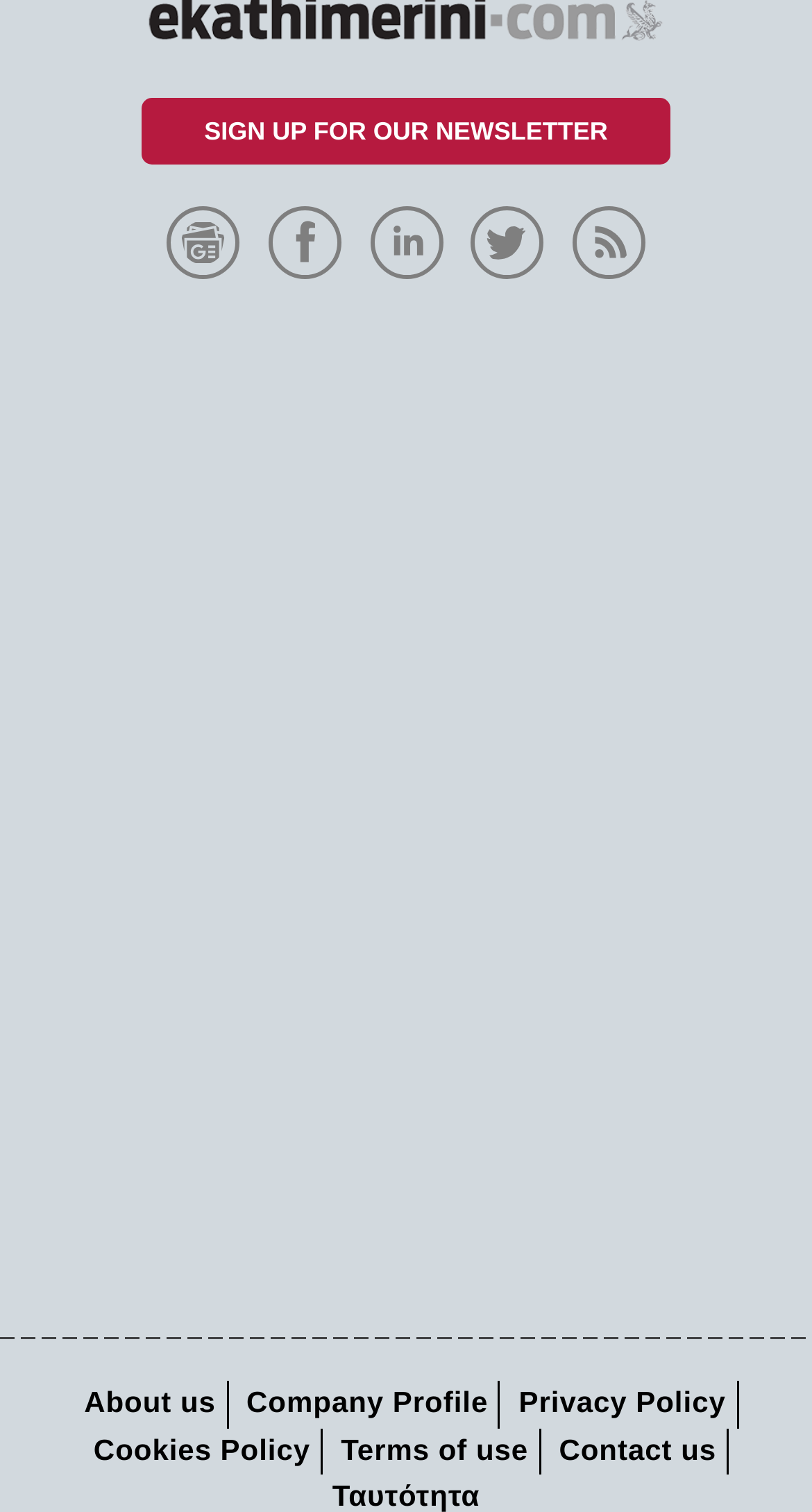Locate the bounding box coordinates of the element that should be clicked to fulfill the instruction: "Share the article on social media".

None